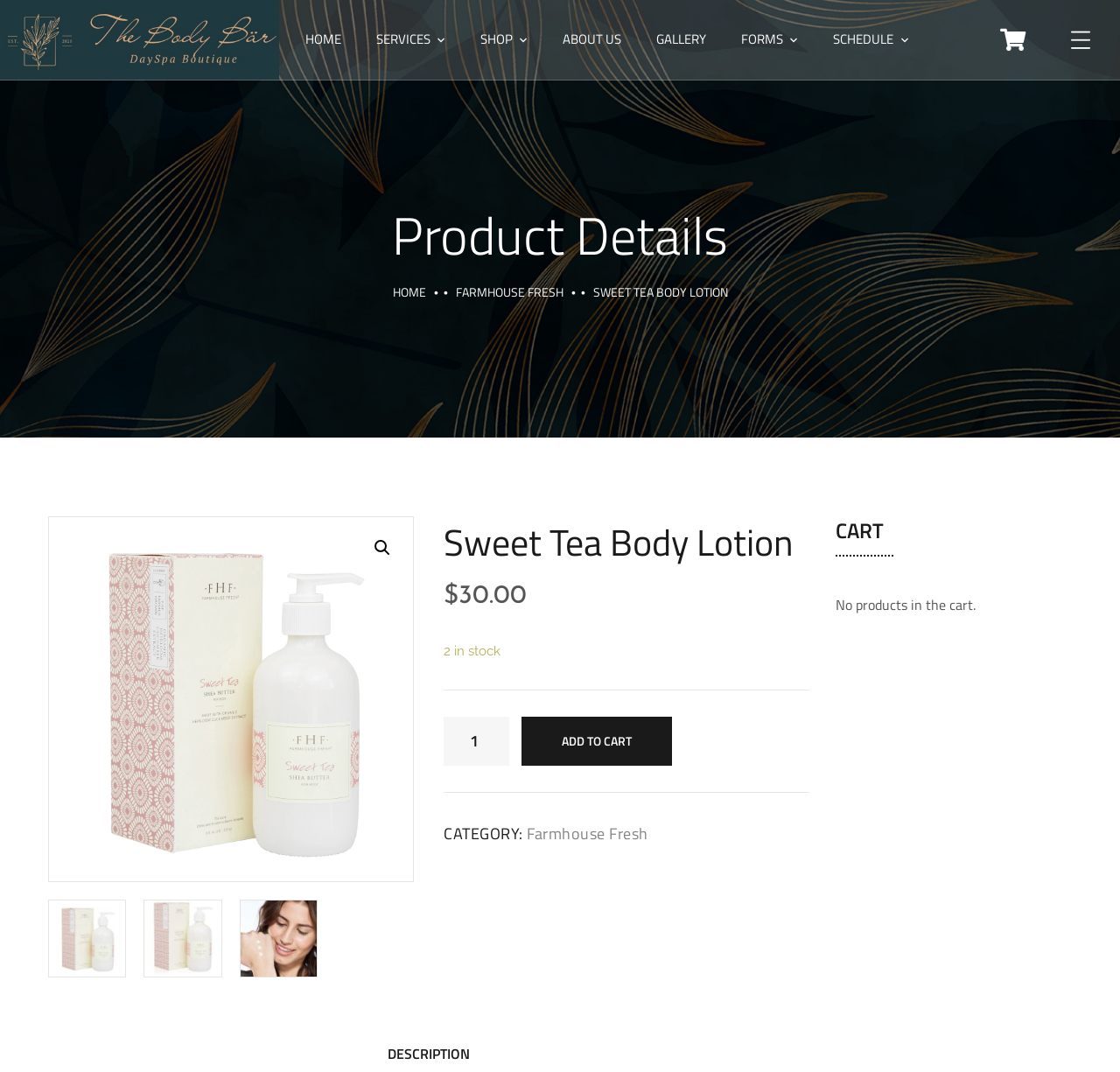Elaborate on the webpage's design and content in a detailed caption.

The webpage is about a product called Sweet Tea Body Lotion from The Body Bar. At the top, there is a navigation menu with links to HOME, SERVICES, SHOP, ABOUT US, GALLERY, and FORMS. Below the navigation menu, there is a product details section with a heading "Product Details". 

In the product details section, there is a link to FARMHOUSE FRESH and a static text "SWEET TEA BODY LOTION". Below this, there is a search icon and two product images side by side. 

To the right of the product images, there is a section with product information, including the product name "Sweet Tea Body Lotion", price "$30.00", and availability "2 in stock". There is also a spin button to select the product quantity and an "ADD TO CART" button. 

Below the product information, there is a category section with a link to "Farmhouse Fresh". On the right side of the page, there is a cart section with a heading "CART" and a message "No products in the cart."